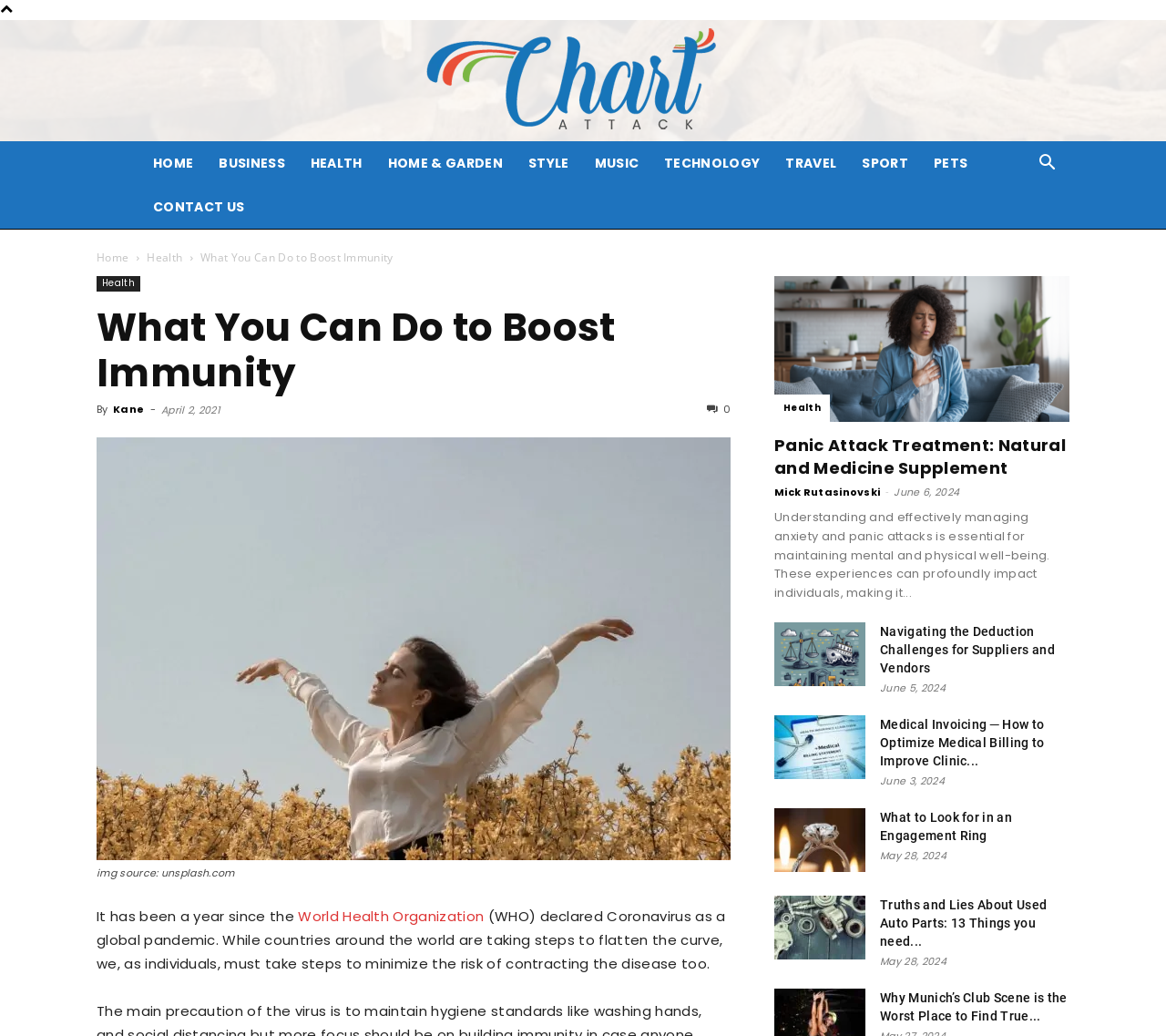Analyze the image and answer the question with as much detail as possible: 
Who wrote the article 'What You Can Do to Boost Immunity'?

The author of the article 'What You Can Do to Boost Immunity' is mentioned as 'Kane' in the byline of the article, which is located below the title.